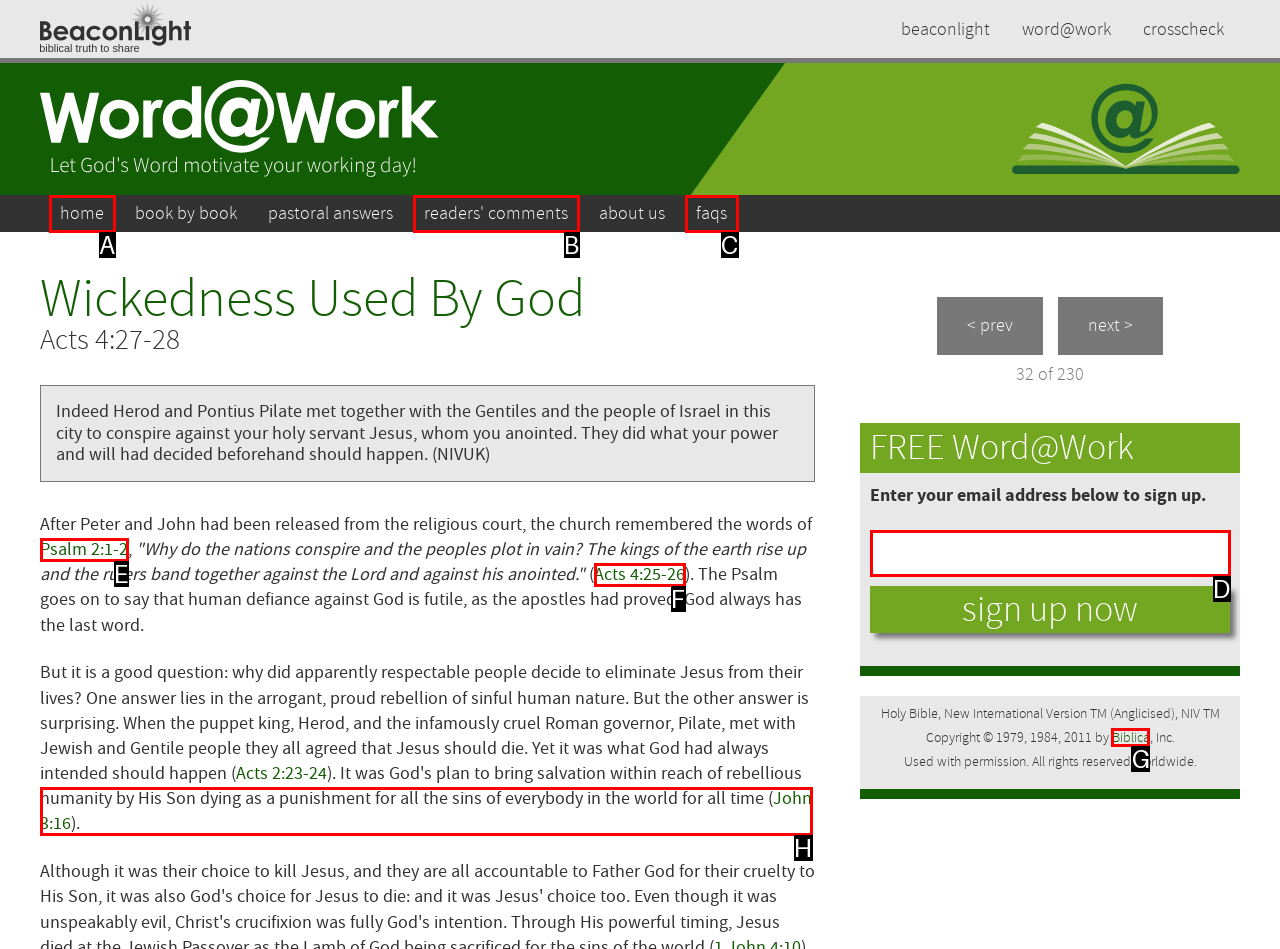Tell me which one HTML element I should click to complete the following task: Enter email address to sign up for FREE Word@Work Answer with the option's letter from the given choices directly.

D